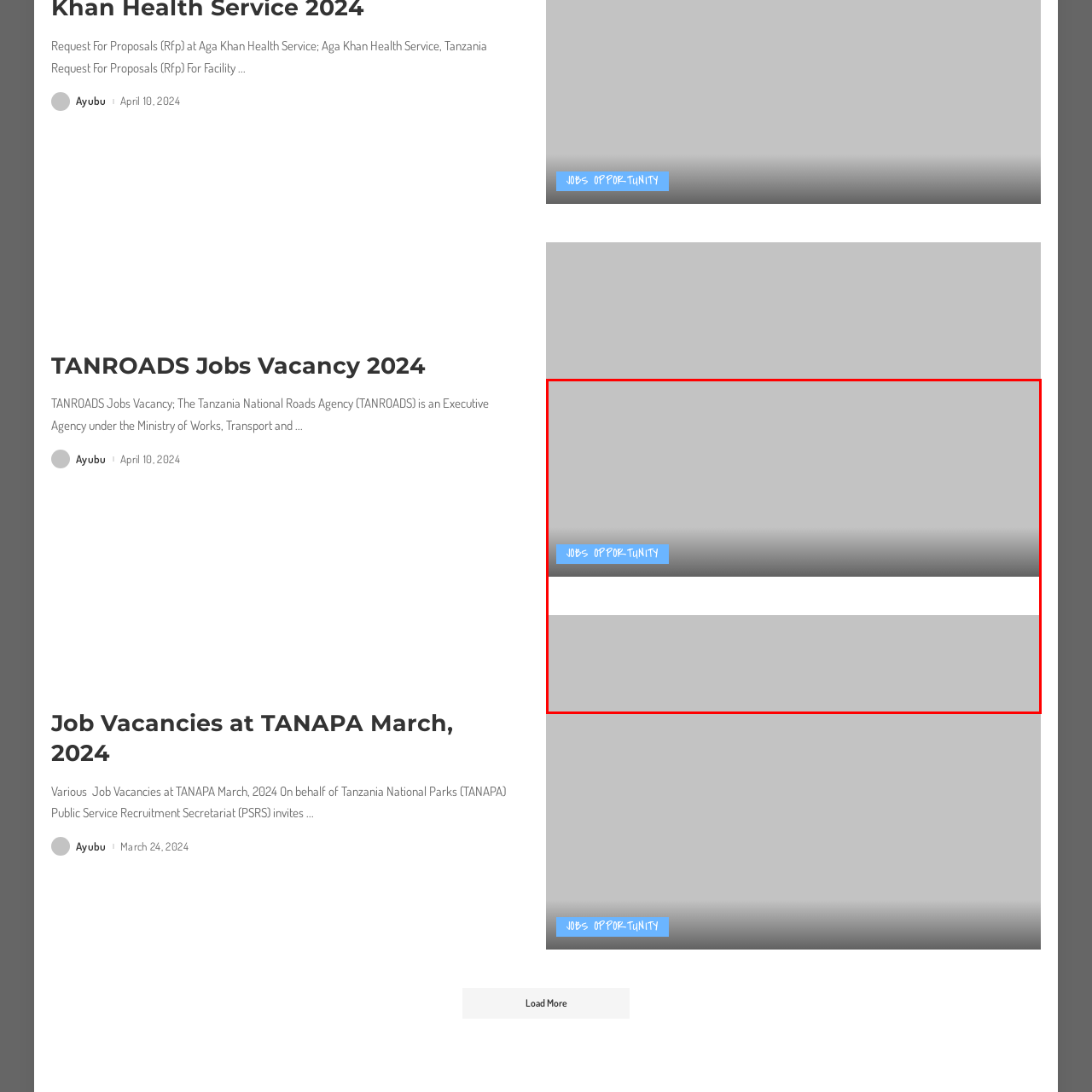View the image inside the red box and answer the question briefly with a word or phrase:
What is the background color transition of the image?

Light gray to dark gray